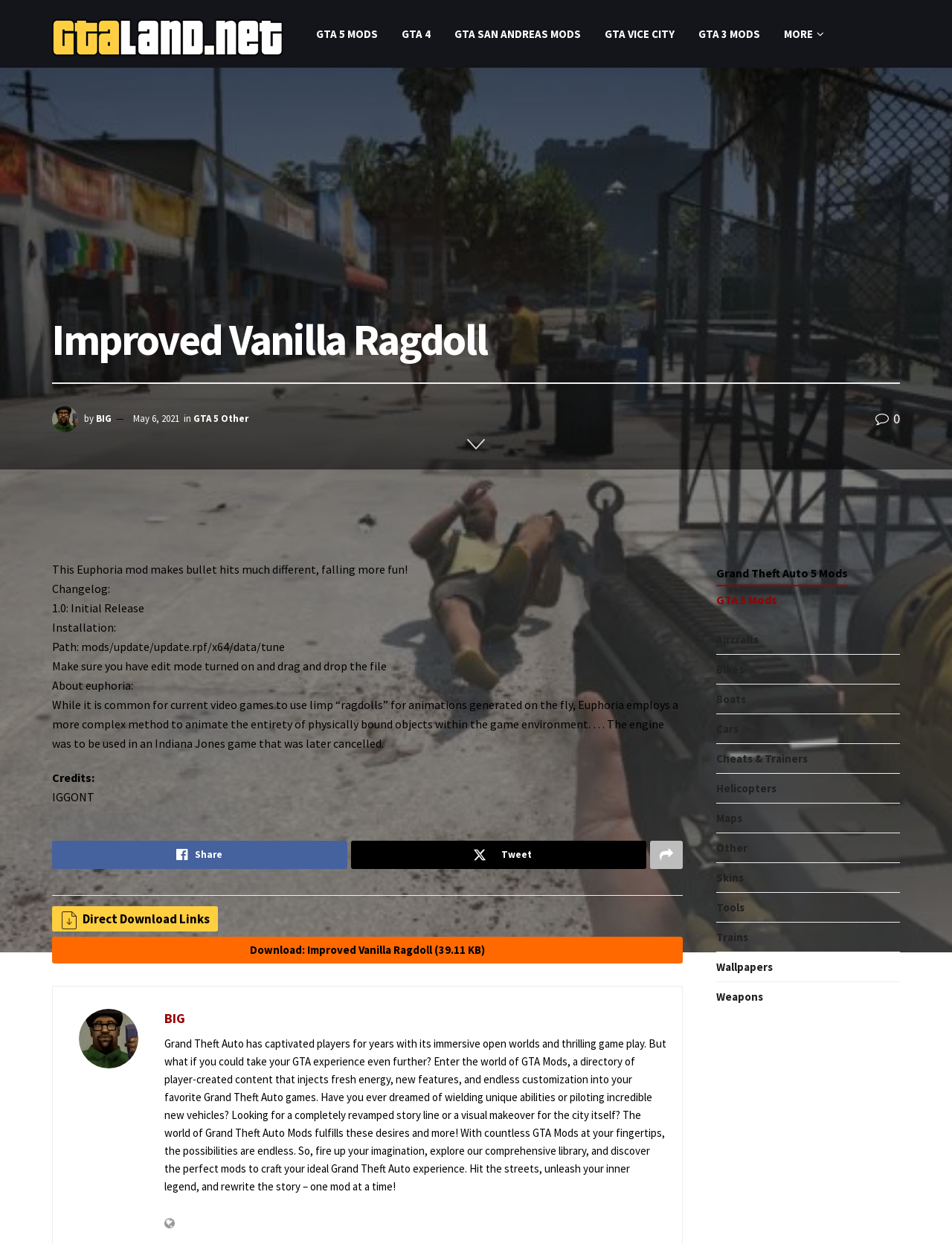Please provide the bounding box coordinates for the element that needs to be clicked to perform the instruction: "View the Grand Theft Auto 5 Mods page". The coordinates must consist of four float numbers between 0 and 1, formatted as [left, top, right, bottom].

[0.752, 0.45, 0.89, 0.488]